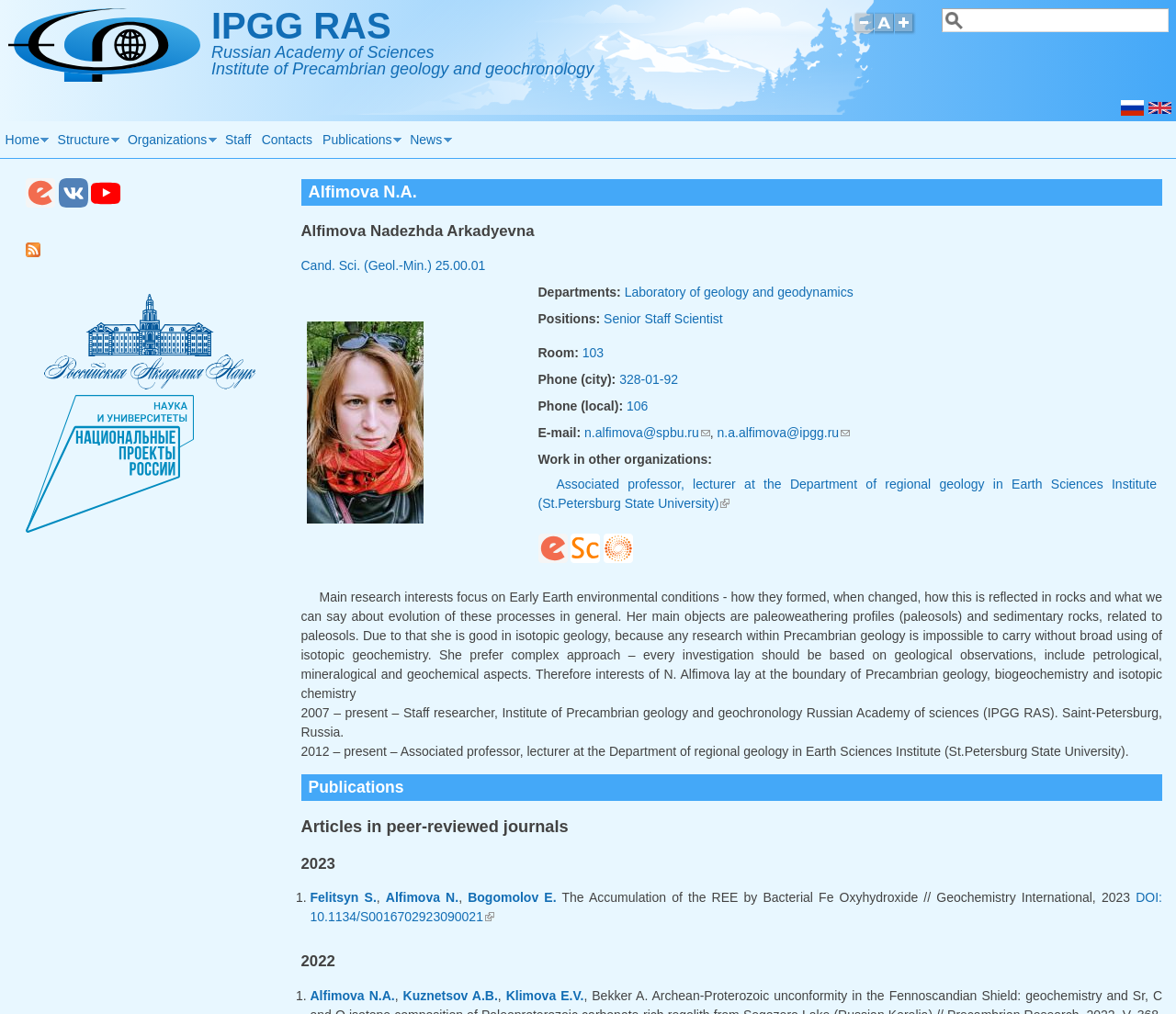Elaborate on the webpage's design and content in a detailed caption.

The webpage is about Alfimova N.A., a researcher at the Institute of Precambrian Geology and Geochronology Russian Academy of Sciences (IPGG RAS). At the top of the page, there is a navigation menu with links to "Home", "Structure", "Organizations", "Staff", "Contacts", "Publications", and "News". Below the navigation menu, there is a search form and a section for adjusting text size.

The main content of the page is divided into two sections. The left section contains a table with information about Alfimova N.A., including her name, department, position, room number, phone numbers, and email addresses. The right section contains a brief description of her research interests and a list of her publications.

Alfimova N.A.'s research interests focus on Early Earth environmental conditions, paleoweathering profiles, and sedimentary rocks. She is skilled in isotopic geology and prefers a complex approach to her research, incorporating geological observations, petrological, mineralogical, and geochemical aspects.

The page also lists her work experience, including her current position as a staff researcher at IPGG RAS and her role as an associated professor and lecturer at the Department of Regional Geology in Earth Sciences Institute (St. Petersburg State University).

The publications section lists her articles in peer-reviewed journals, organized by year. Each publication is listed with its title, authors, and a link to the article. There are also links to external sources, such as DOI numbers.

Overall, the webpage provides a comprehensive overview of Alfimova N.A.'s research interests, work experience, and publications.